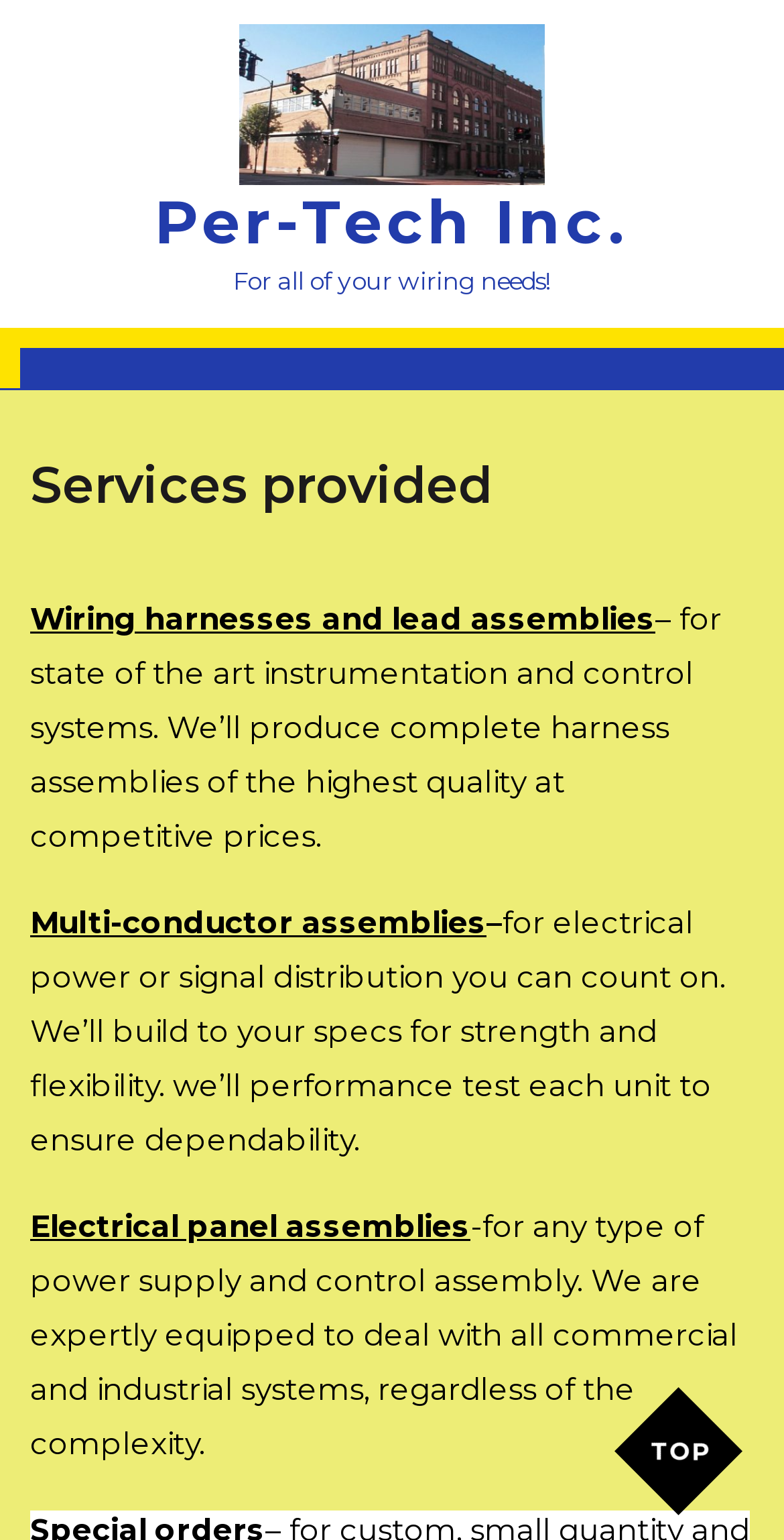Calculate the bounding box coordinates of the UI element given the description: "Per-Tech Inc.".

[0.197, 0.12, 0.803, 0.168]